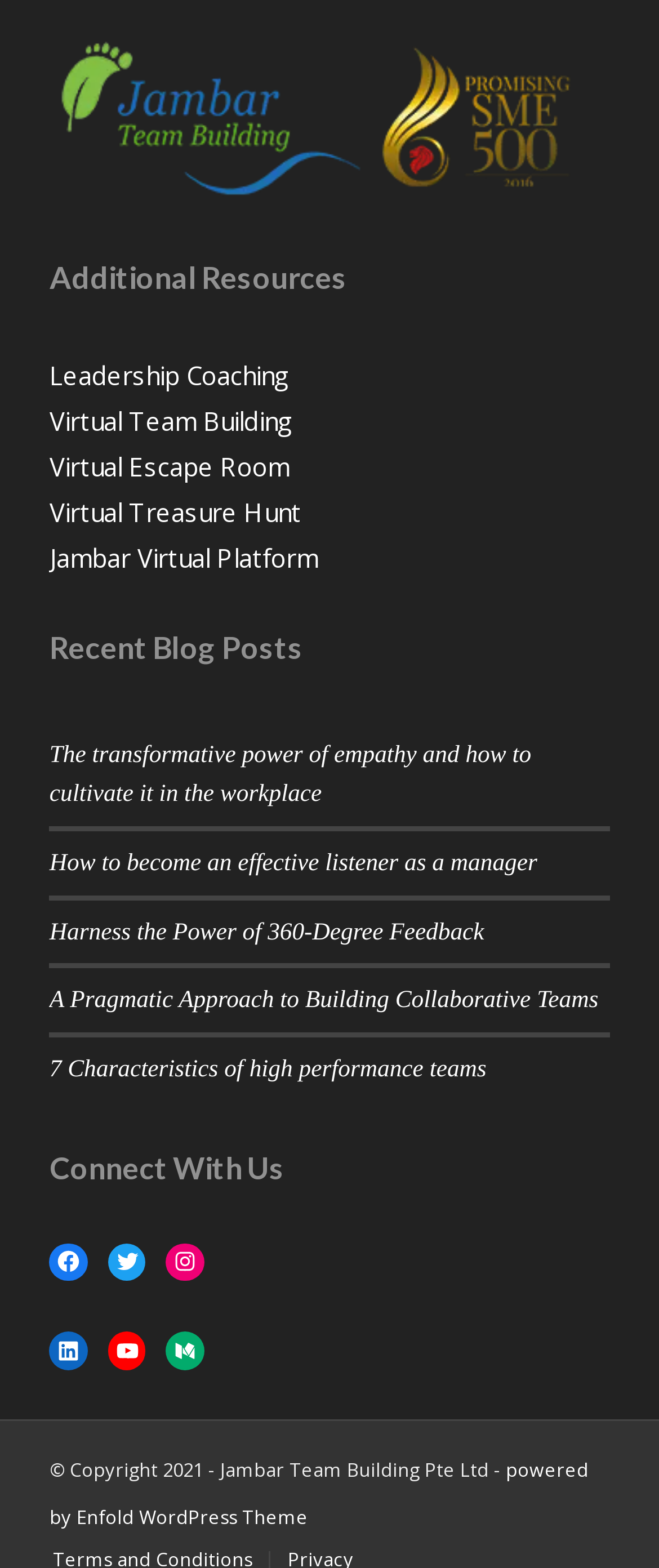Determine the bounding box coordinates of the region that needs to be clicked to achieve the task: "Check out the latest blog post on empathy in the workplace".

[0.075, 0.473, 0.806, 0.516]